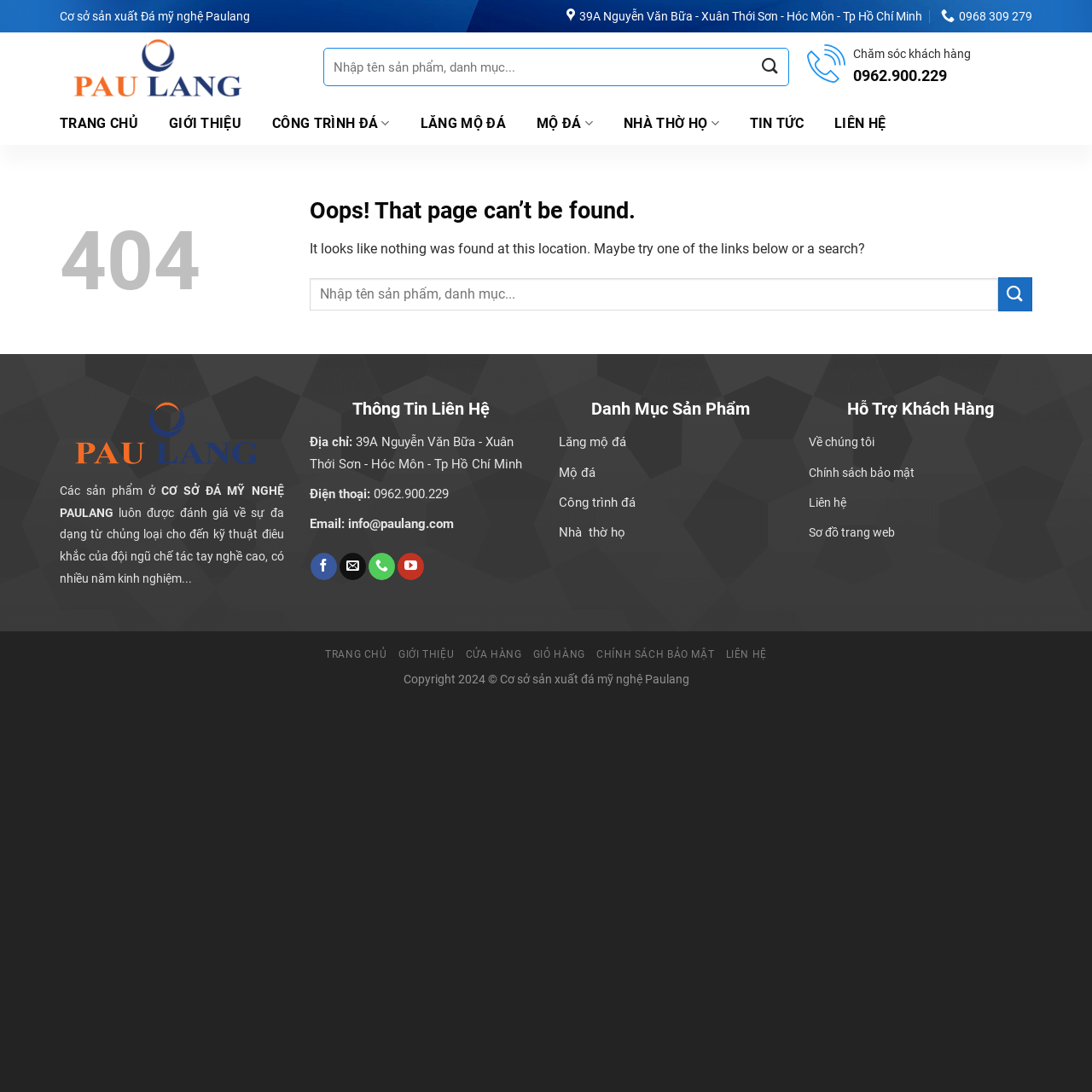Find and specify the bounding box coordinates that correspond to the clickable region for the instruction: "View our products".

[0.512, 0.397, 0.573, 0.412]